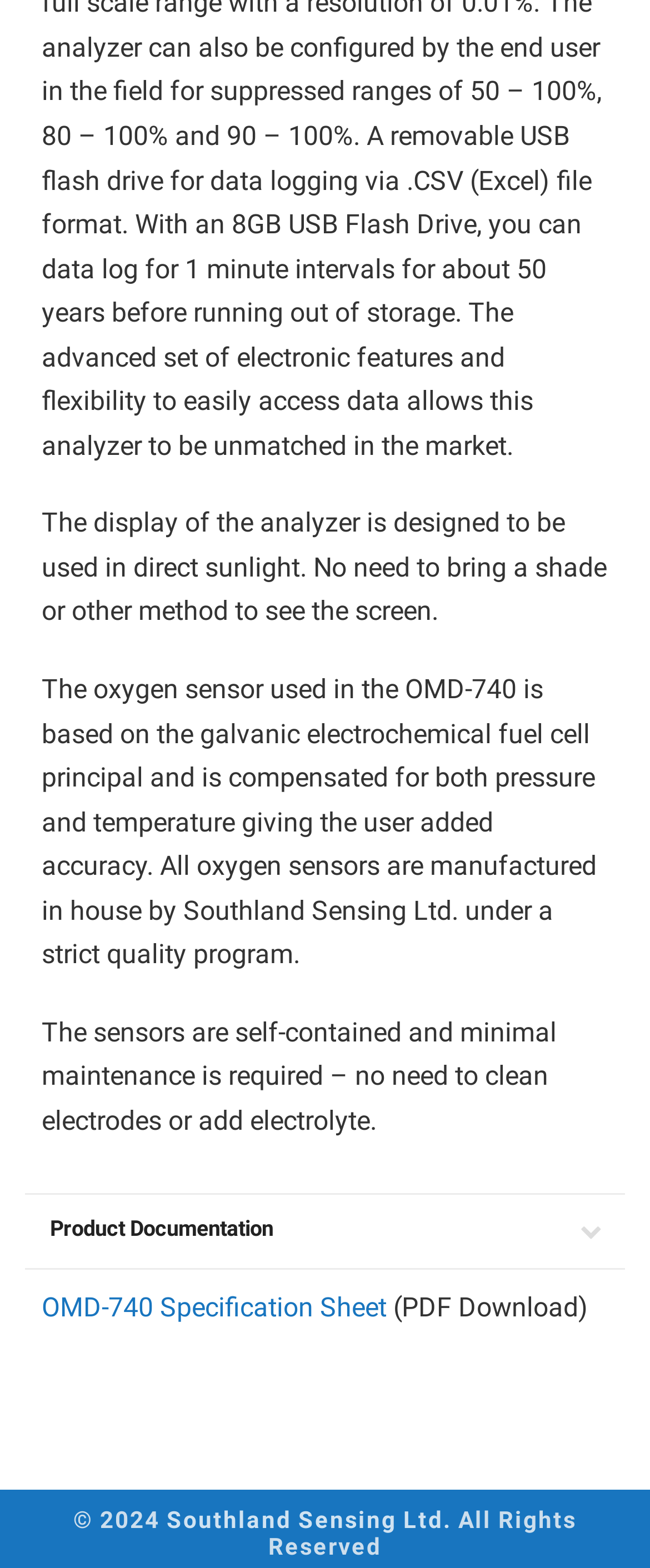Provide a single word or phrase answer to the question: 
Who is the copyright holder of the website?

Southland Sensing Ltd.